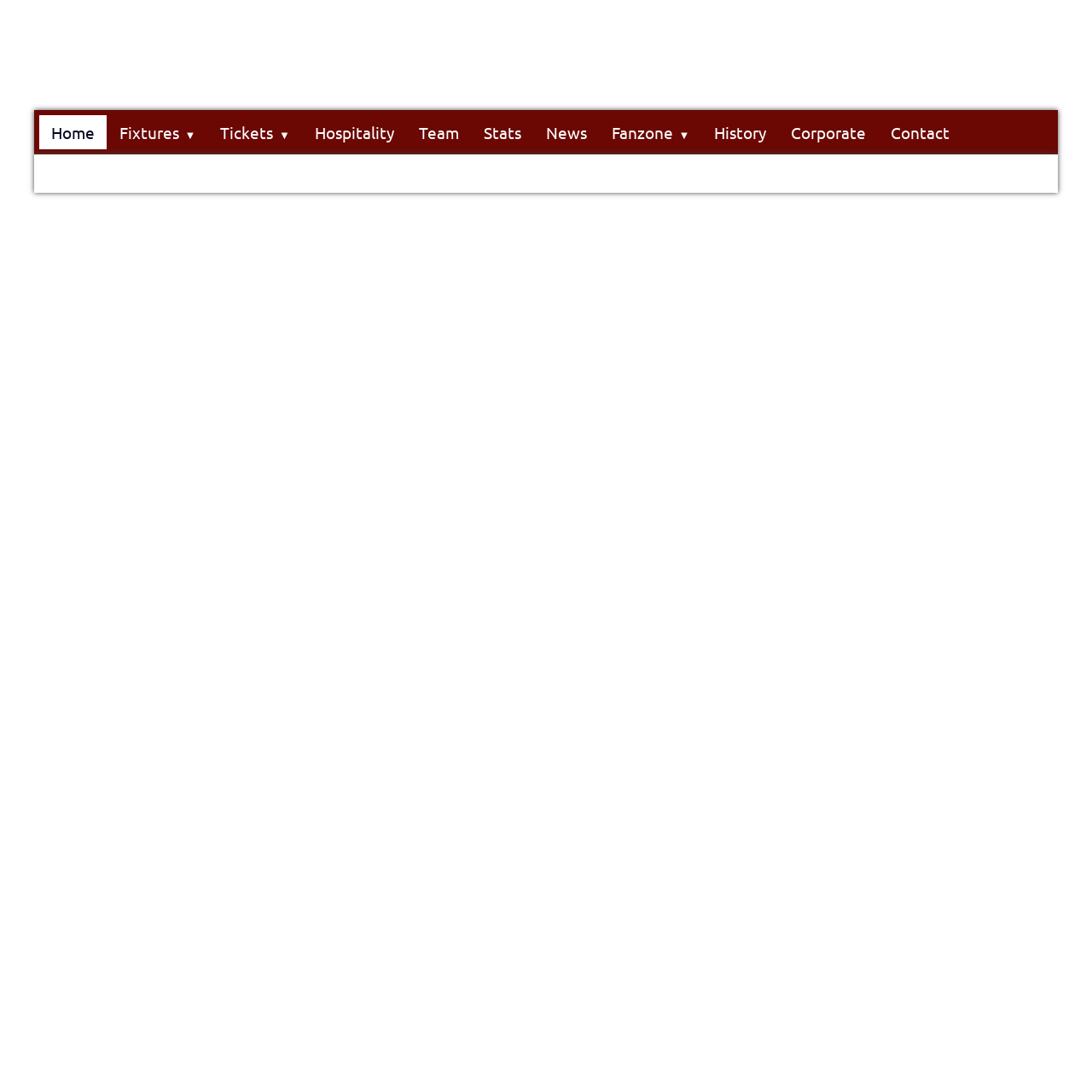Locate the bounding box coordinates of the element's region that should be clicked to carry out the following instruction: "View Home page". The coordinates need to be four float numbers between 0 and 1, i.e., [left, top, right, bottom].

[0.036, 0.105, 0.098, 0.137]